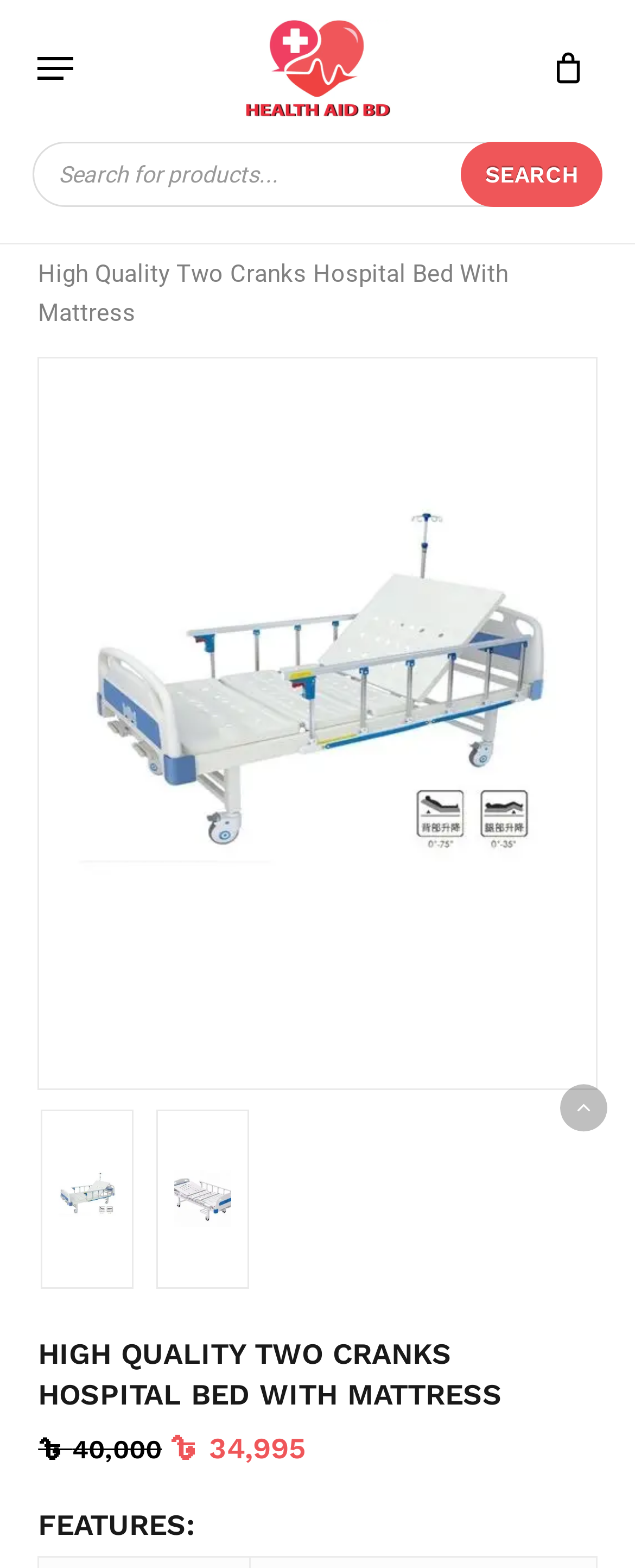Identify the bounding box coordinates of the area you need to click to perform the following instruction: "View the hospital bed product".

[0.606, 0.134, 0.827, 0.155]